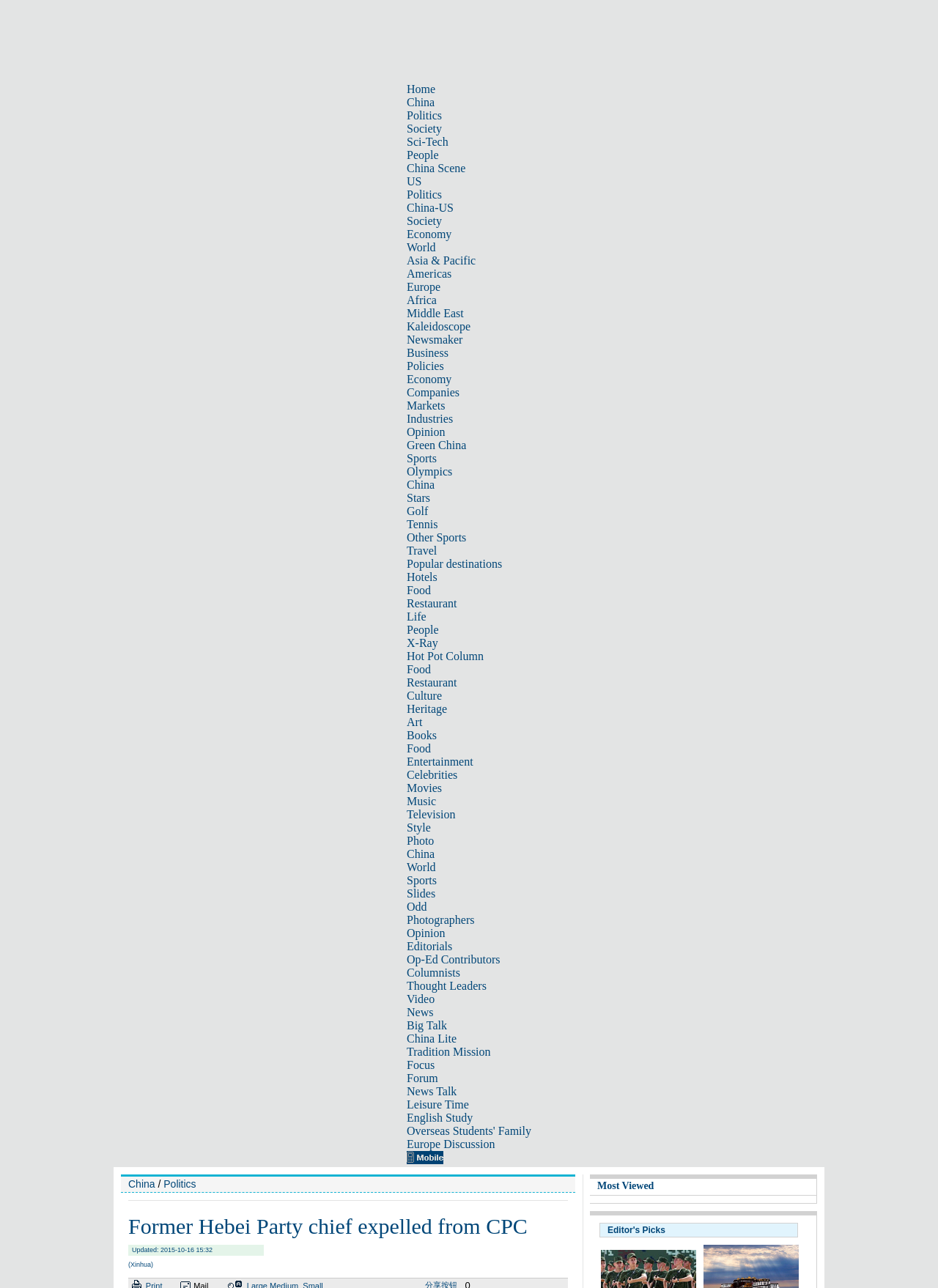Describe every aspect of the webpage in a detailed manner.

The webpage is a news website with a focus on Chinese and international news. At the top, there is a navigation bar with multiple categories, including Home, China, Politics, Society, Sci-Tech, and more. Each category has a dropdown menu with subcategories, such as China Scene, US Politics, and Economy.

Below the navigation bar, there is a large section that takes up most of the page. This section appears to be a news article with a title "Former Hebei Party chief expelled from CPC" and a brief summary of the article. The article is likely the main focus of the page.

To the right of the article, there is a smaller section with a list of links to other news articles and categories, such as Sports, Entertainment, and Culture. This section is likely a sidebar with related content or popular articles.

At the very top of the page, there is a small iframe that takes up a small portion of the screen. Its purpose is unclear, but it may be an advertisement or a widget with additional information.

Overall, the webpage is a news website with a focus on Chinese and international news, with a main article and related content on the side.